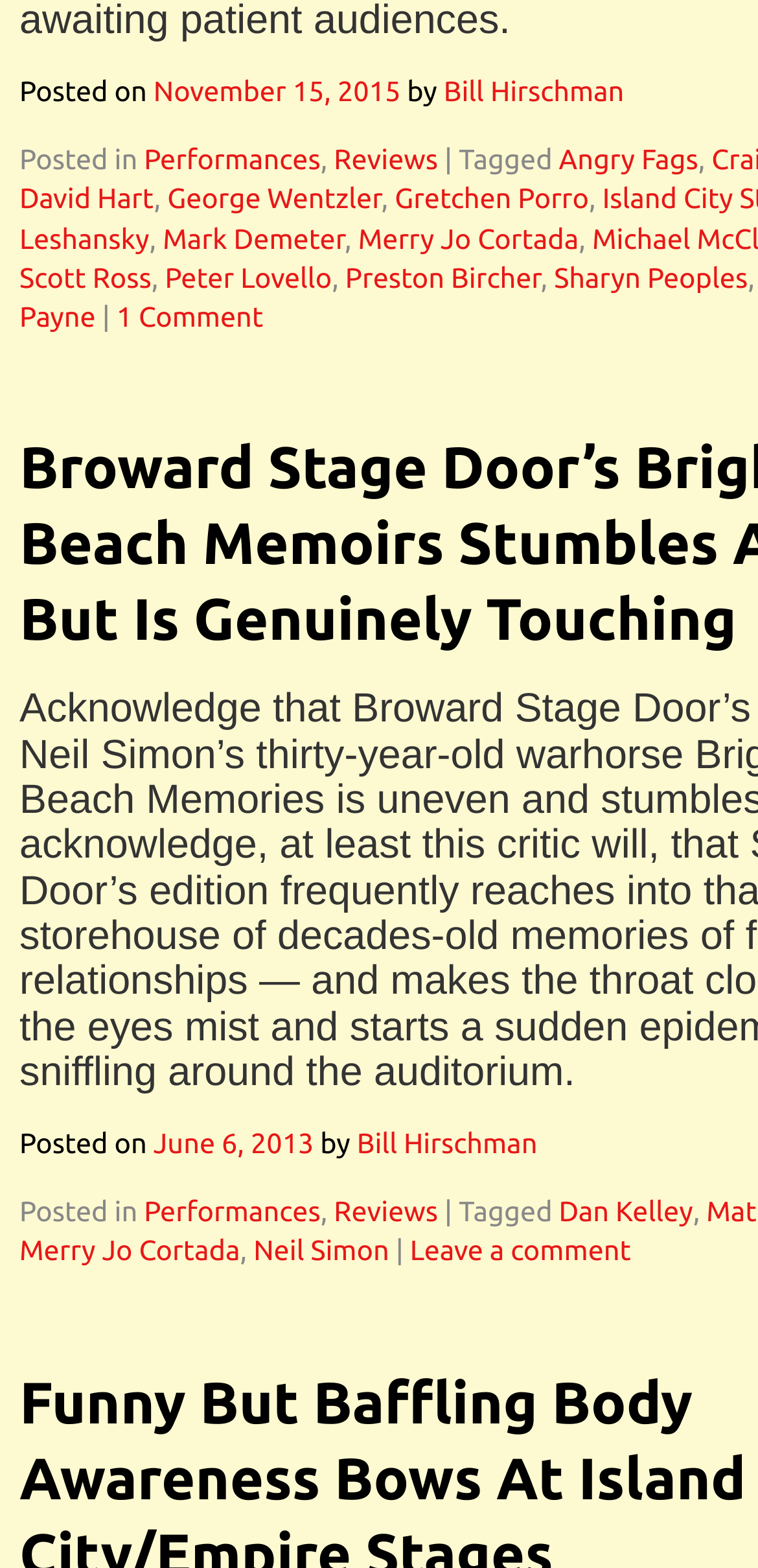Who are the actors mentioned in the second post?
Refer to the image and respond with a one-word or short-phrase answer.

Dan Kelley, Merry Jo Cortada, Neil Simon